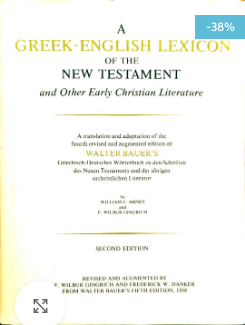What is the subject matter of the book?
Refer to the screenshot and deliver a thorough answer to the question presented.

The caption describes the book as an essential resource for students, ministers, and scholars studying early Christian writings, suggesting that the book is focused on the subject matter of early Christian writings.